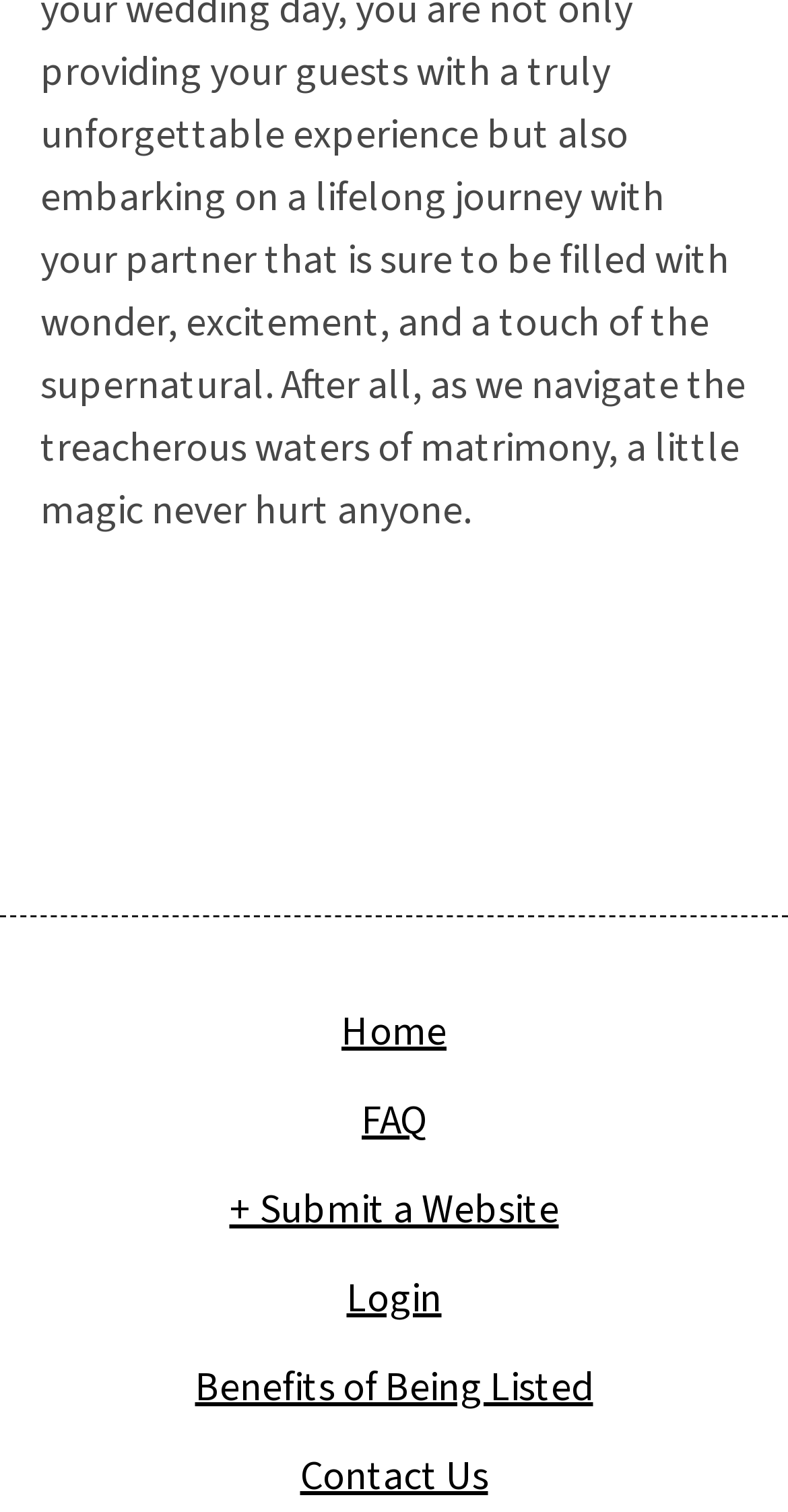How many rows are in the menu?
From the image, respond with a single word or phrase.

5